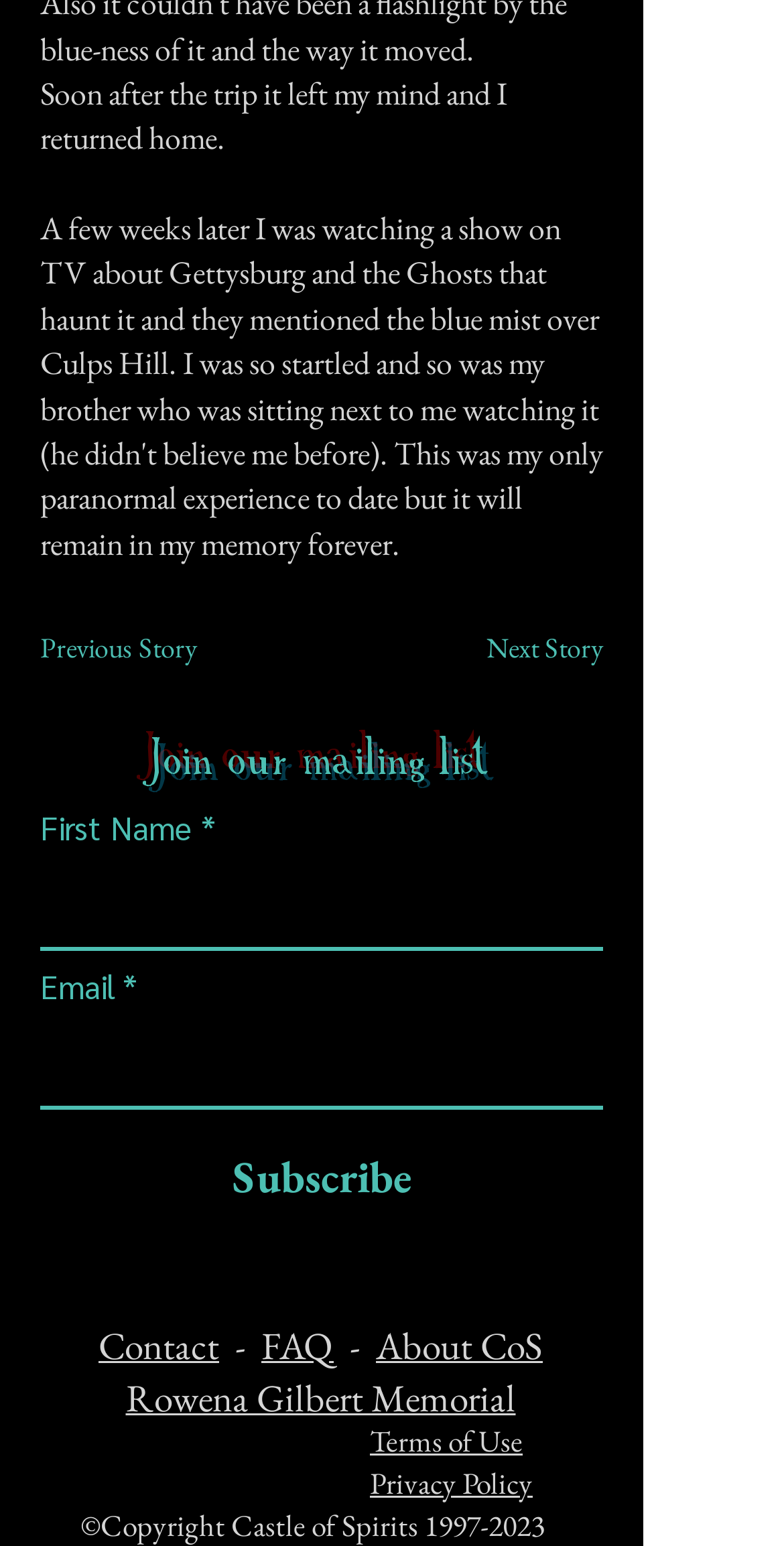Examine the screenshot and answer the question in as much detail as possible: What is the 'Social Bar' section used for?

The 'Social Bar' section contains links to social media platforms such as Youtube, Instagram, and Facebook, suggesting that it is used to allow users to access the website's social media presence.